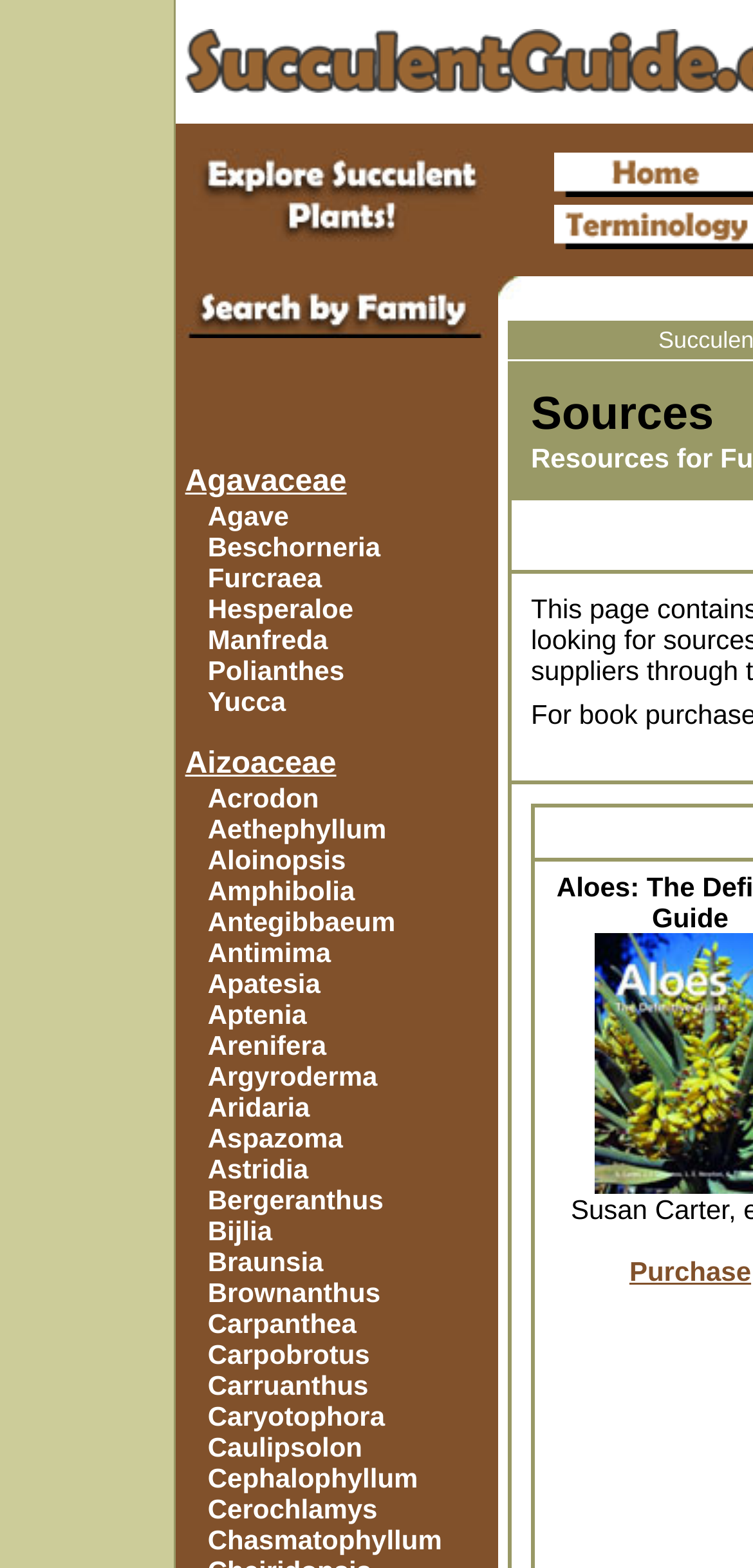Elaborate on the different components and information displayed on the webpage.

This webpage is dedicated to providing information about succulent plants, specifically focusing on their identification and classification. The page is divided into two main sections. On the left side, there is a list of links to different succulent plant families, such as Agavaceae, Aizoaceae, and Cactaceae, among others. Each link is accompanied by a brief description or name of the family. The list is organized in a grid-like structure, with each link placed below the previous one.

On the right side of the page, there is an image related to succulent plants, specifically the Cactus Family. Below this image, there is a call-to-action link to "Purchase" something, likely a book or guide related to succulent plants.

The overall layout of the page is simple and easy to navigate, with a clear focus on providing information about succulent plant families. The use of images and links helps to break up the text and make the page more visually appealing.